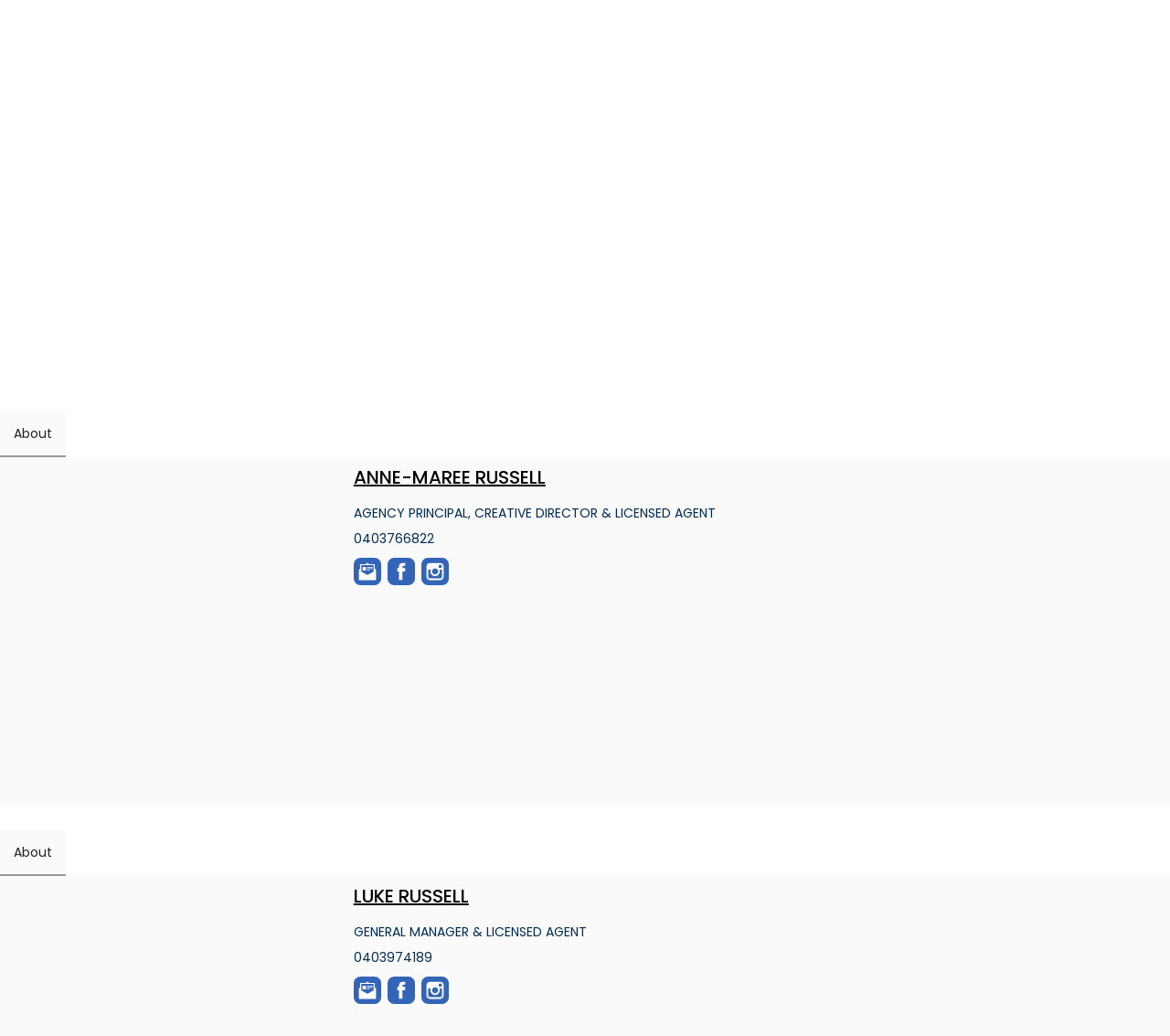Please specify the bounding box coordinates of the clickable section necessary to execute the following command: "View Anne-Maree Russell's profile".

[0.302, 0.448, 0.648, 0.474]